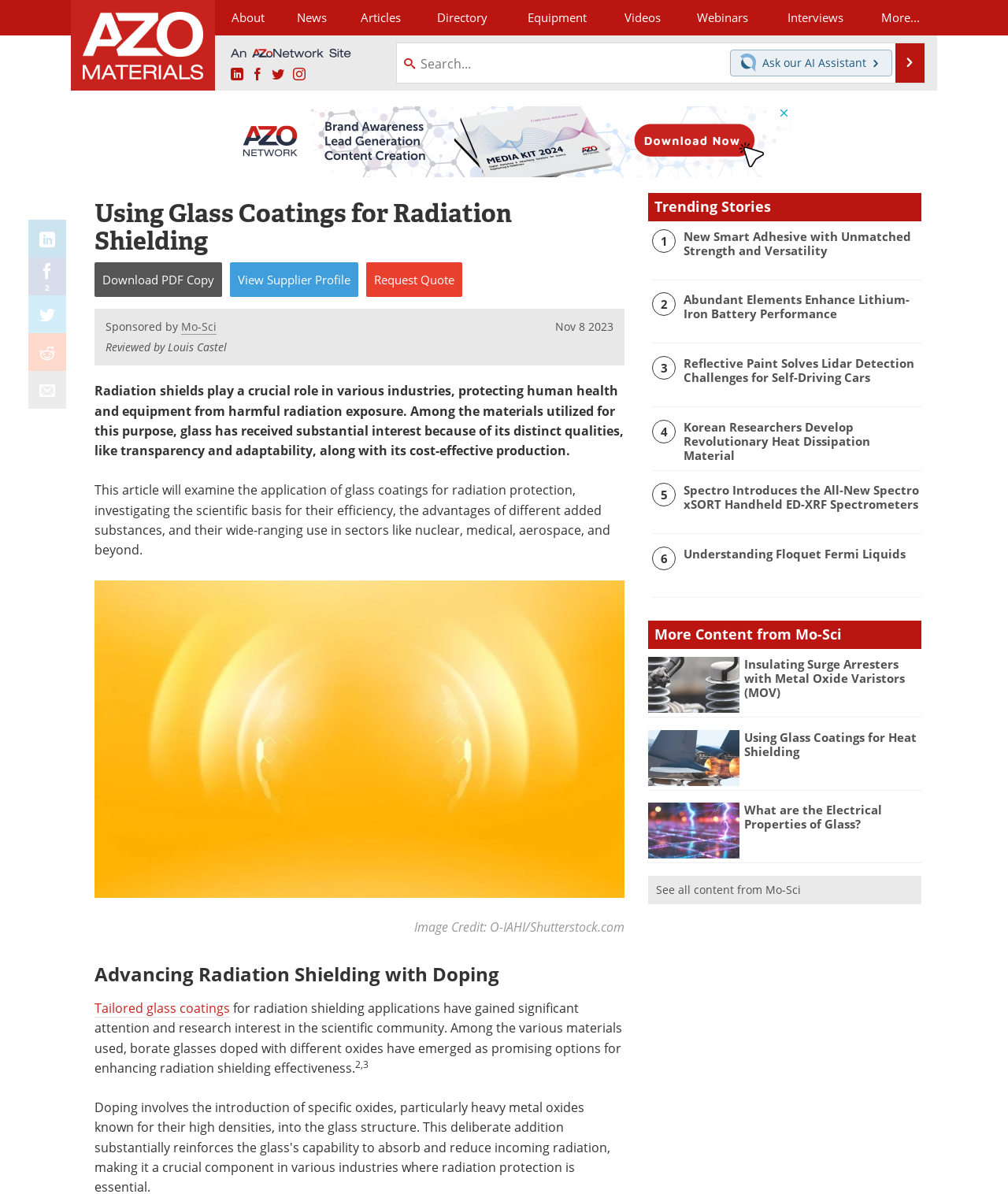Who sponsored this article?
Refer to the image and answer the question using a single word or phrase.

Mo-Sci